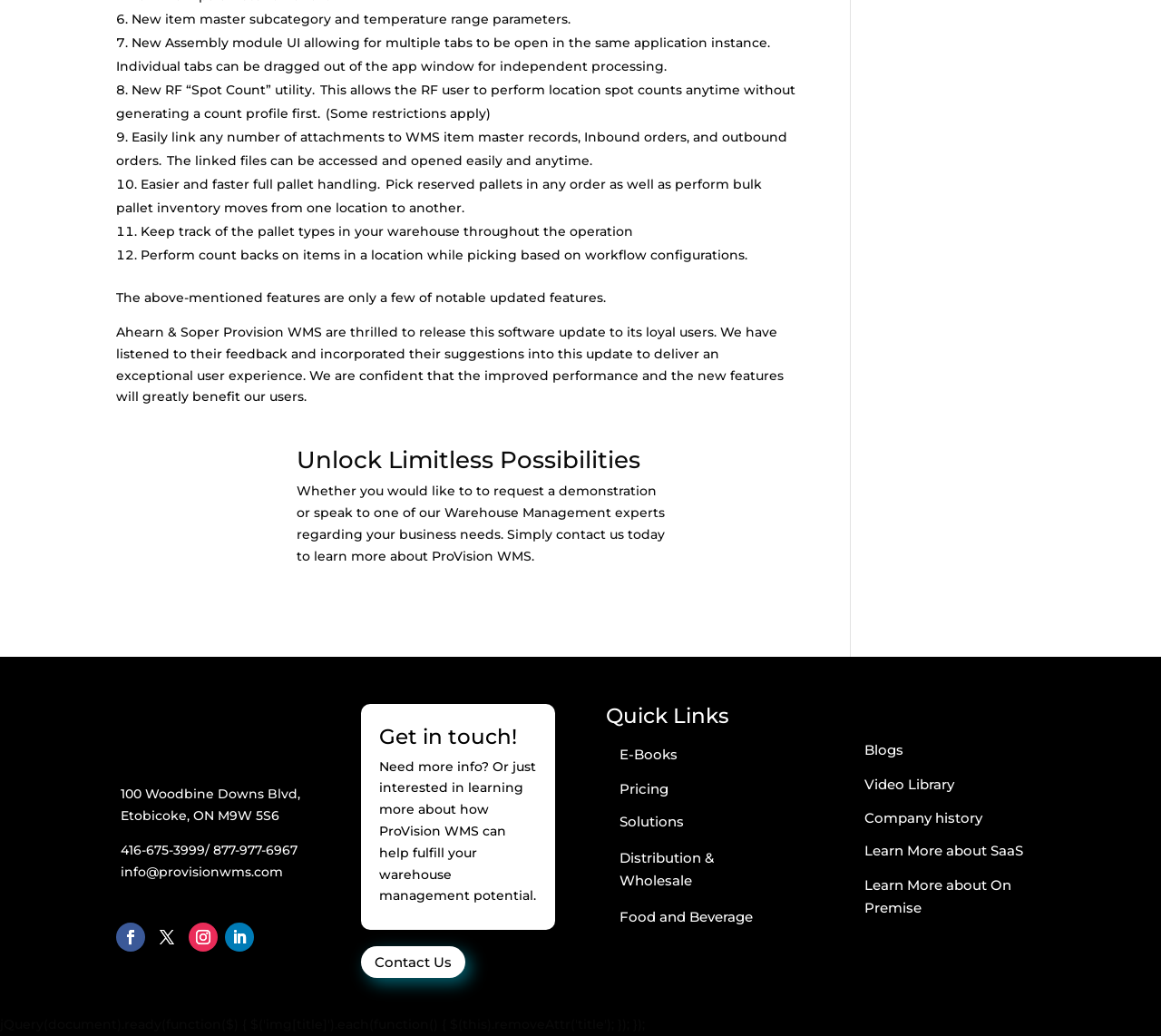What is the purpose of the 'Spot Count' utility?
Using the information from the image, answer the question thoroughly.

The 'Spot Count' utility is a new feature mentioned on the page, which allows RF users to perform location spot counts anytime without generating a count profile first, with some restrictions applying.